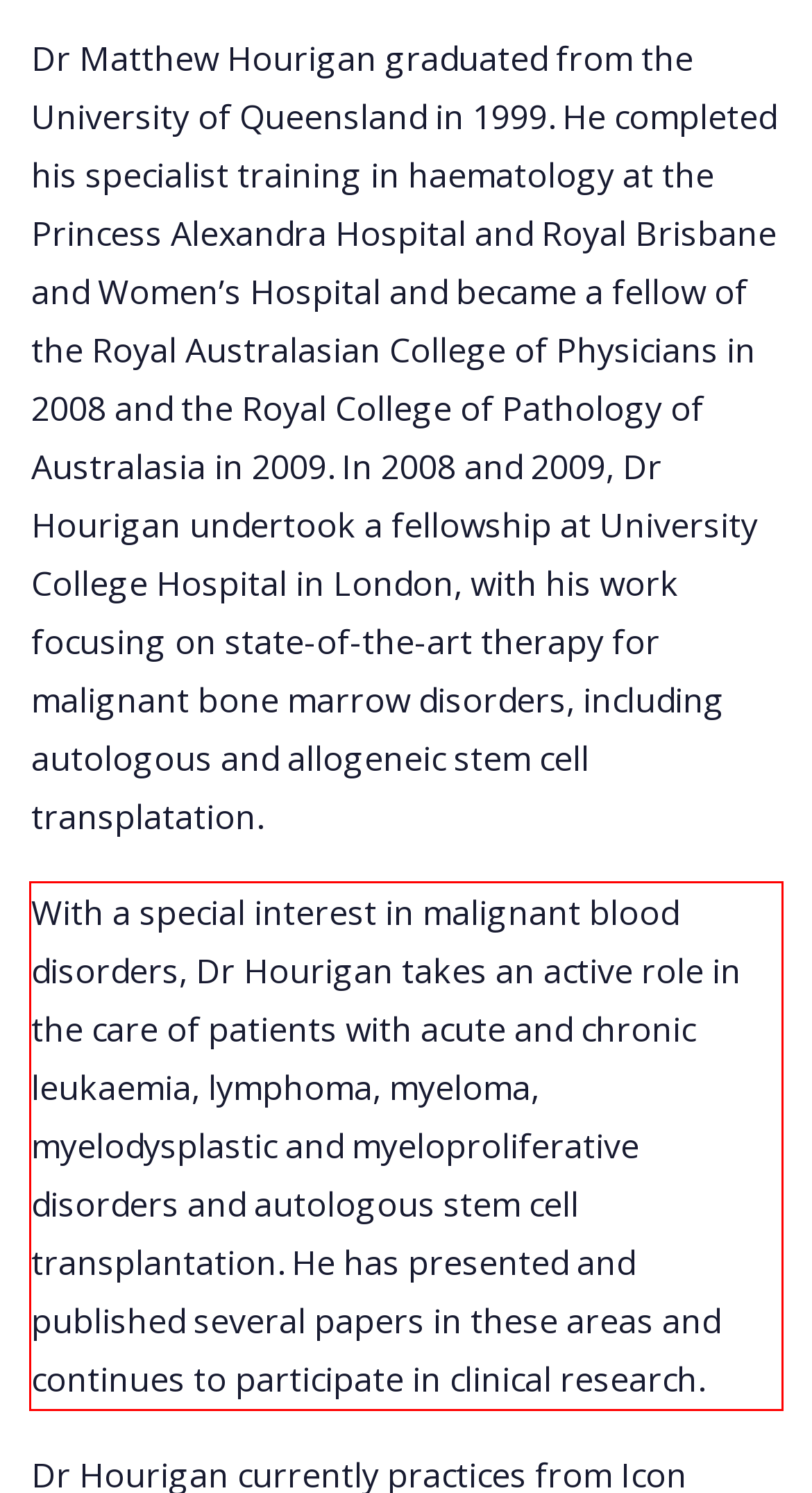You are presented with a screenshot containing a red rectangle. Extract the text found inside this red bounding box.

With a special interest in malignant blood disorders, Dr Hourigan takes an active role in the care of patients with acute and chronic leukaemia, lymphoma, myeloma, myelodysplastic and myeloproliferative disorders and autologous stem cell transplantation. He has presented and published several papers in these areas and continues to participate in clinical research.